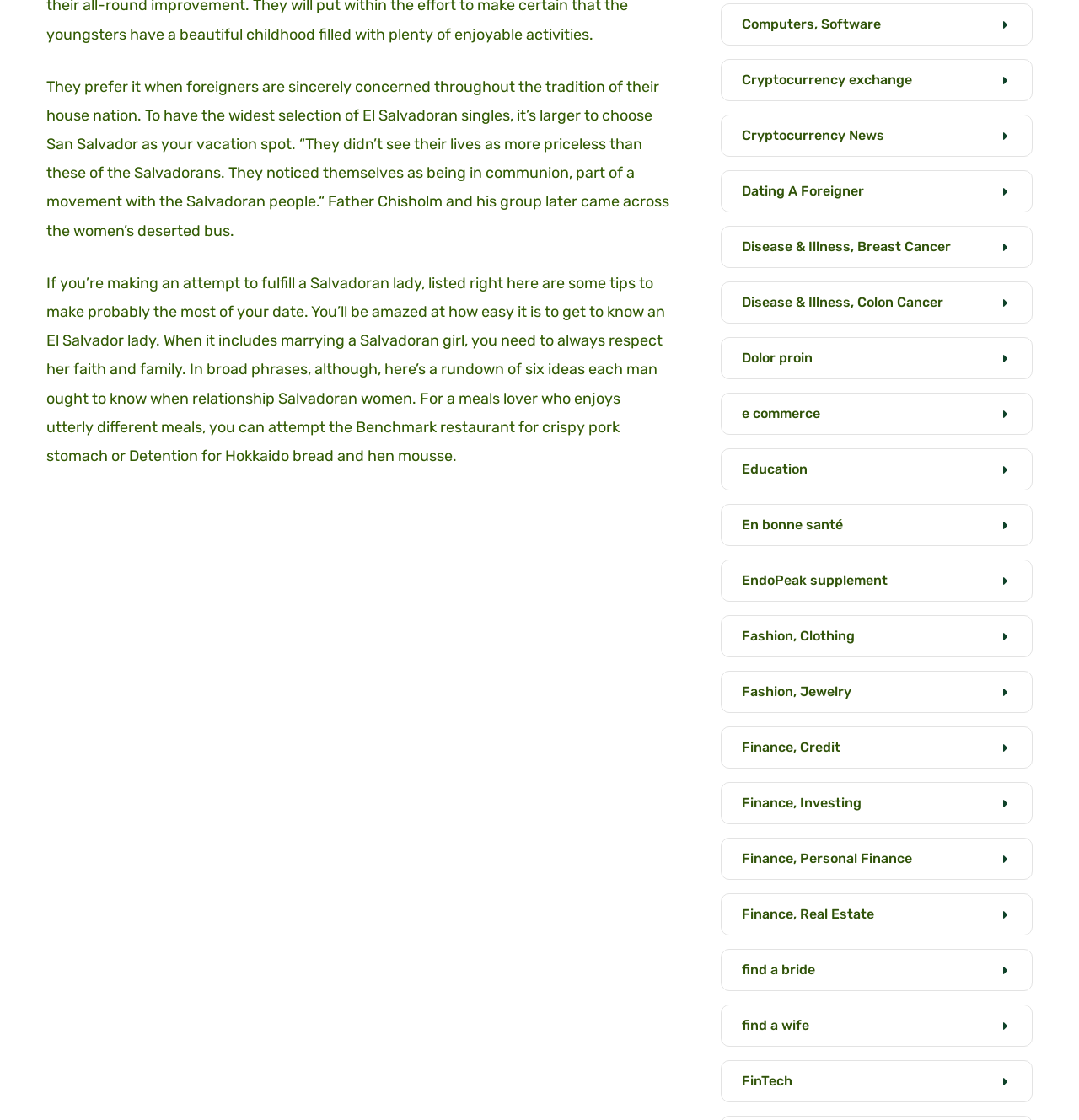Determine the bounding box for the HTML element described here: "Previously published work". The coordinates should be given as [left, top, right, bottom] with each number being a float between 0 and 1.

None